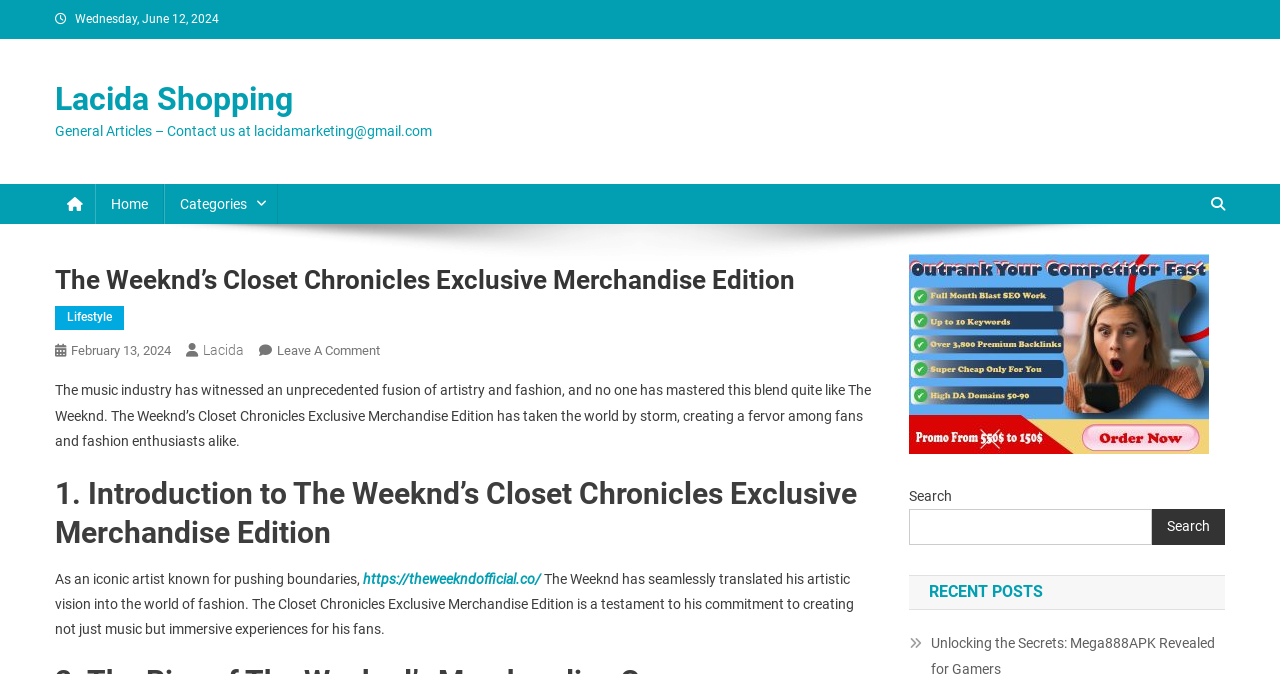Show the bounding box coordinates of the element that should be clicked to complete the task: "Search for something".

[0.71, 0.755, 0.9, 0.809]